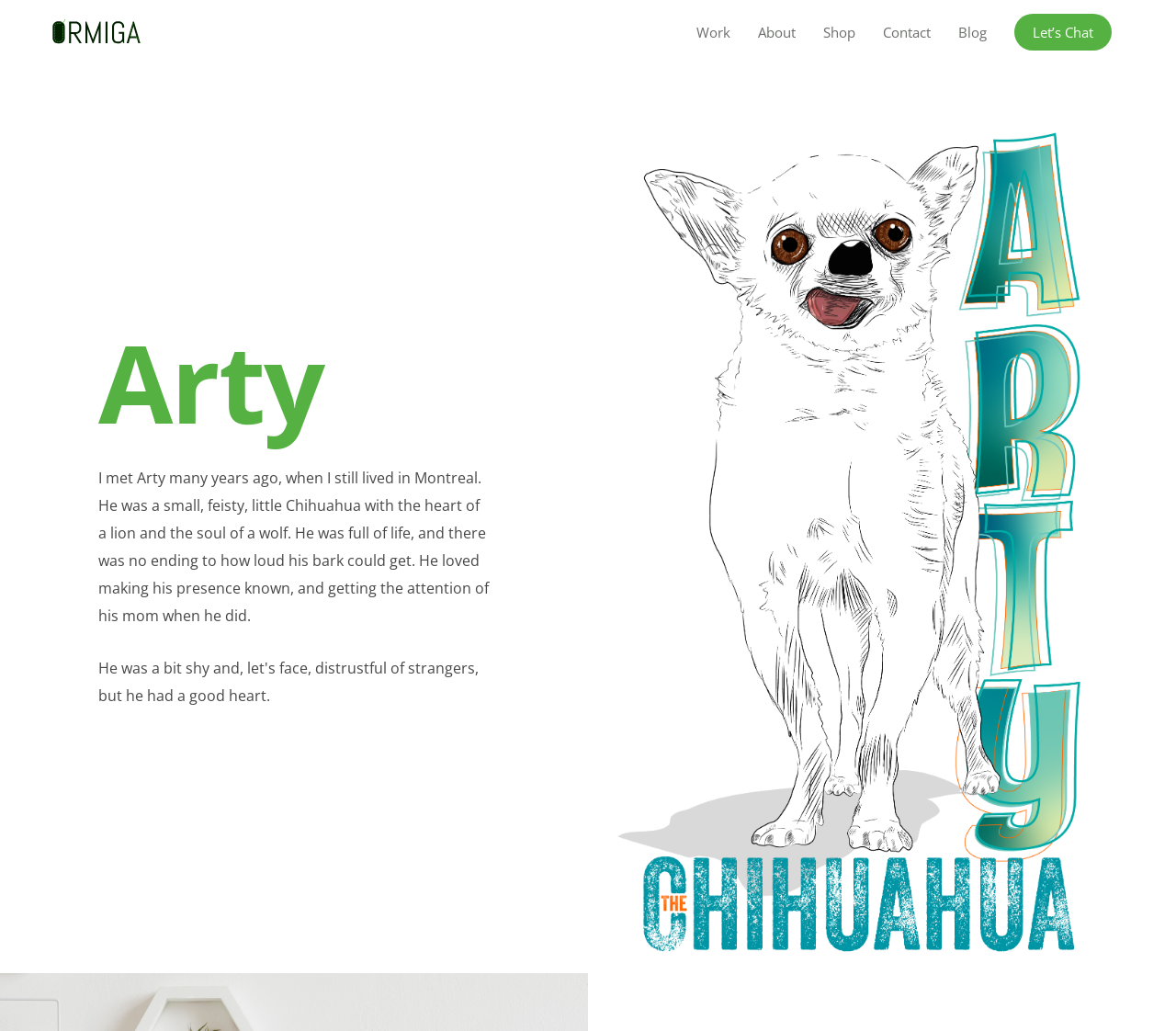Please look at the image and answer the question with a detailed explanation: What is the name of the creative agency?

The name of the creative agency is mentioned in the link element with the text 'Ormiga Creative' and also in the Root Element 'Arty – Ormiga Creative'.